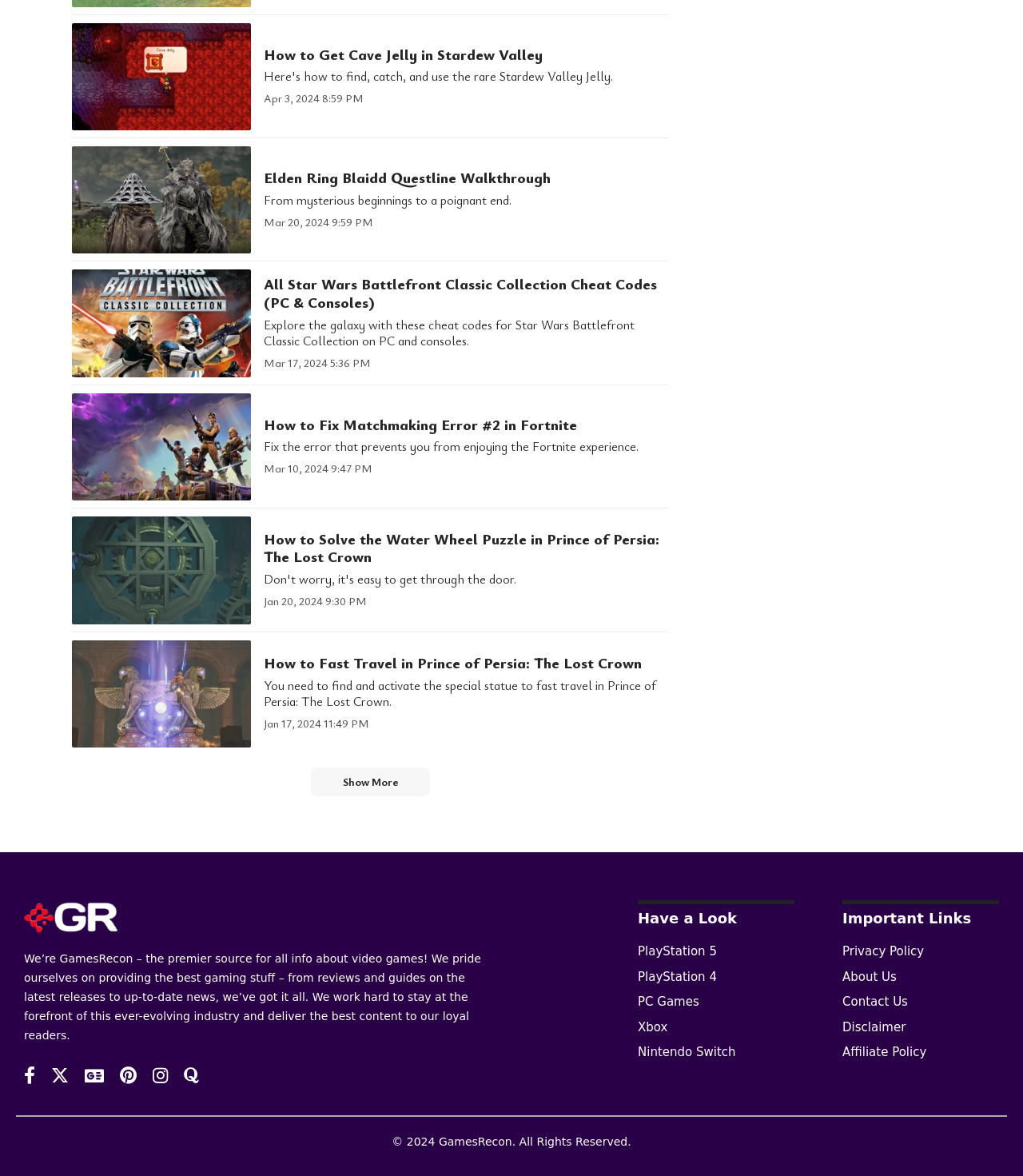What type of content does the website provide?
Based on the image, answer the question in a detailed manner.

The website provides various types of content related to video games, including reviews, guides, and news, as mentioned in the website's description. The content is organized into different sections, such as PlayStation 5, PlayStation 4, PC Games, Xbox, and Nintendo Switch.